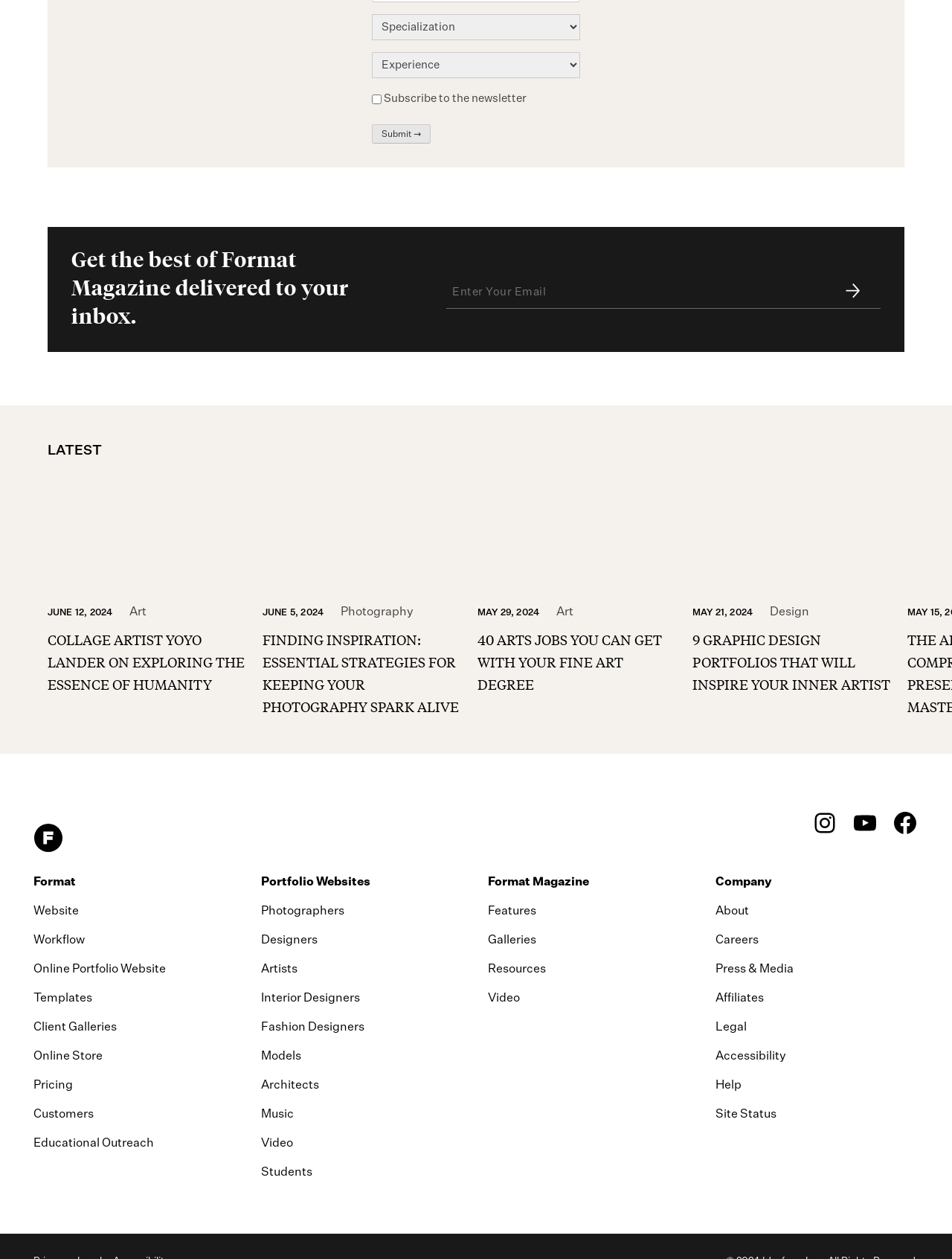Find the bounding box coordinates of the element to click in order to complete this instruction: "Select a specialization". The bounding box coordinates must be four float numbers between 0 and 1, denoted as [left, top, right, bottom].

[0.391, 0.011, 0.609, 0.032]